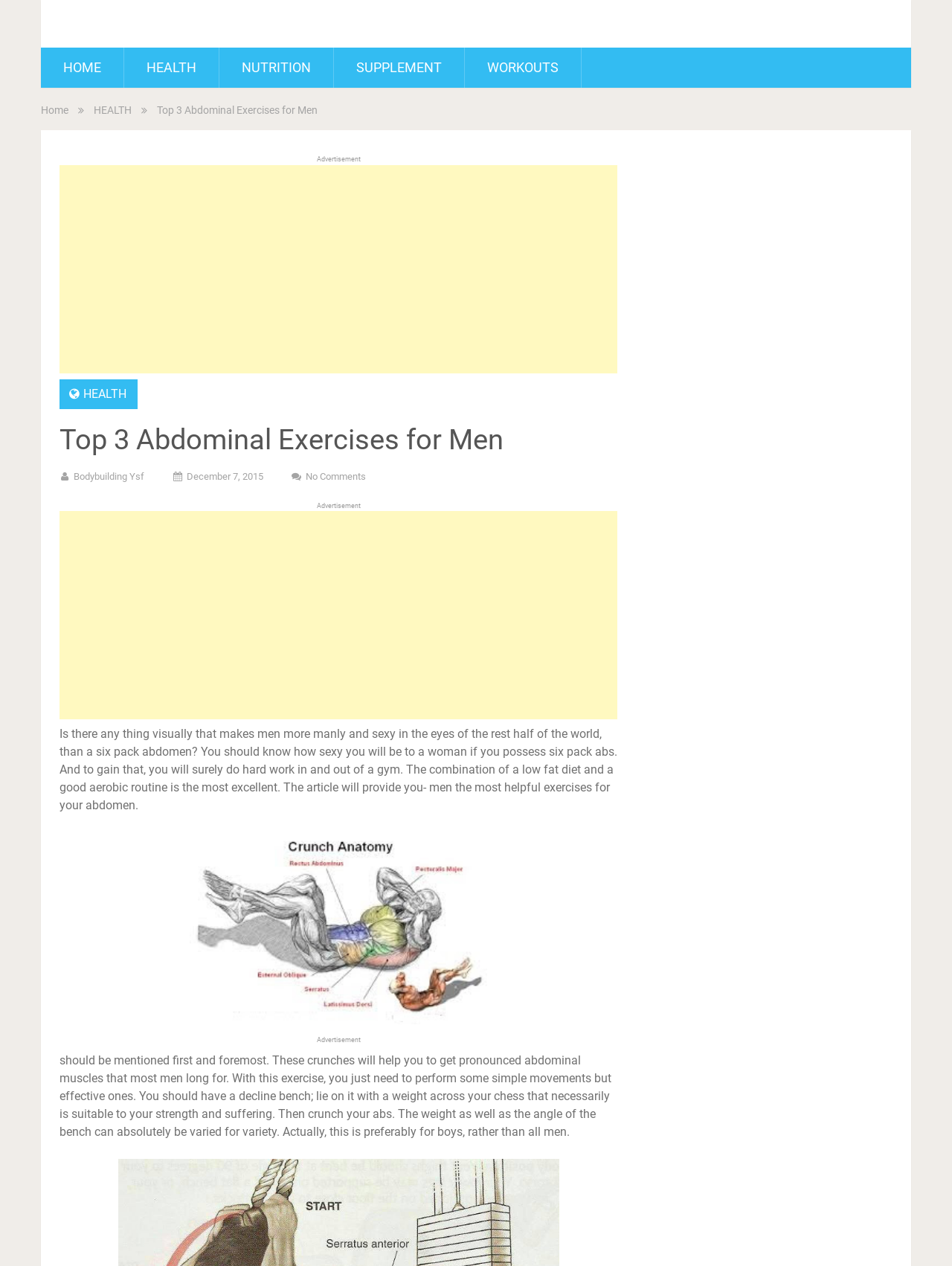Please specify the coordinates of the bounding box for the element that should be clicked to carry out this instruction: "Click on the 'HOME' link". The coordinates must be four float numbers between 0 and 1, formatted as [left, top, right, bottom].

[0.043, 0.038, 0.13, 0.069]